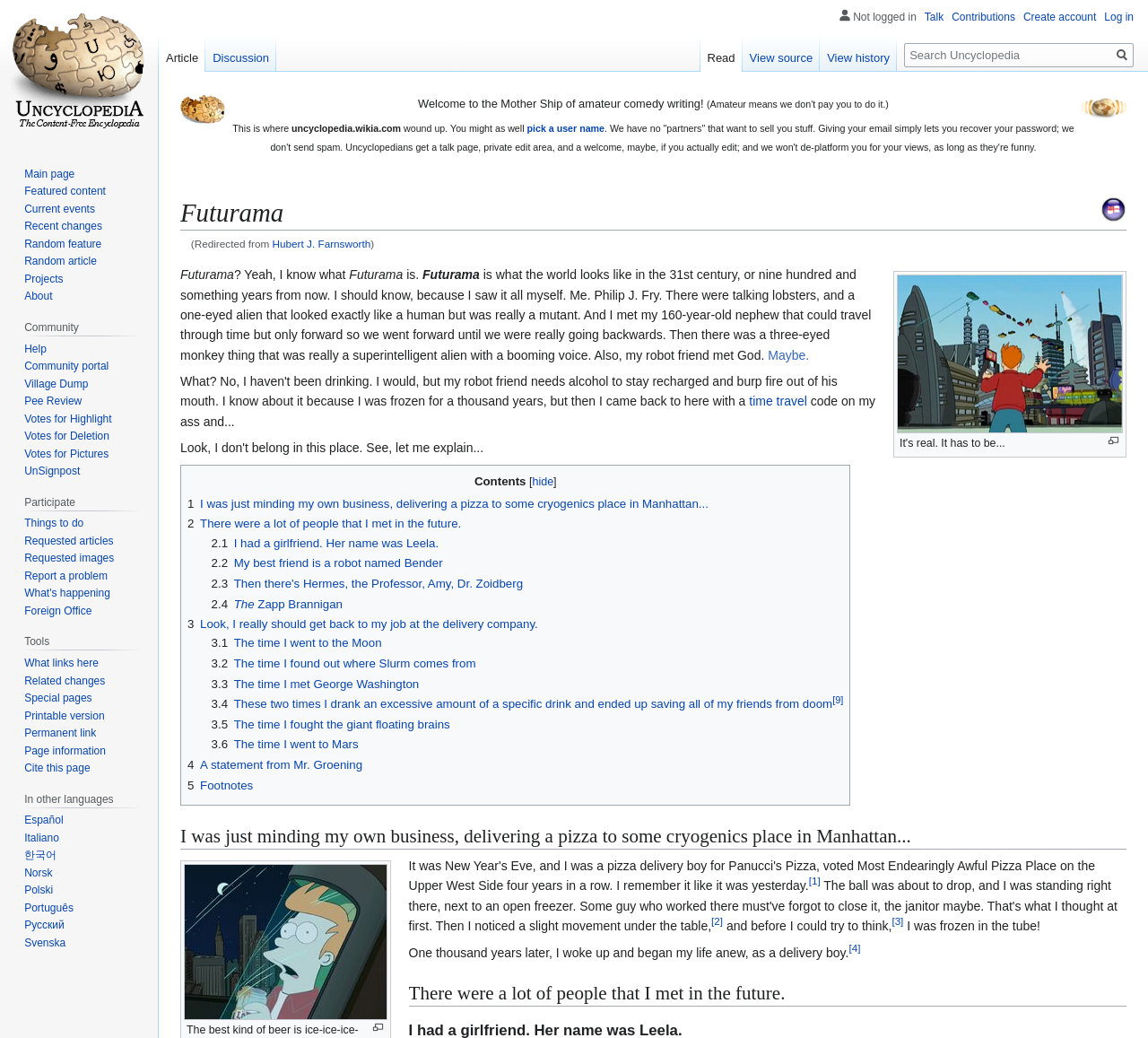What is the name of the character who is narrating the story?
Carefully analyze the image and provide a detailed answer to the question.

The name of the character who is narrating the story can be found in the text 'I should know, because I saw it all myself. Me. Philip J. Fry.' which indicates that the narrator is Philip J. Fry.